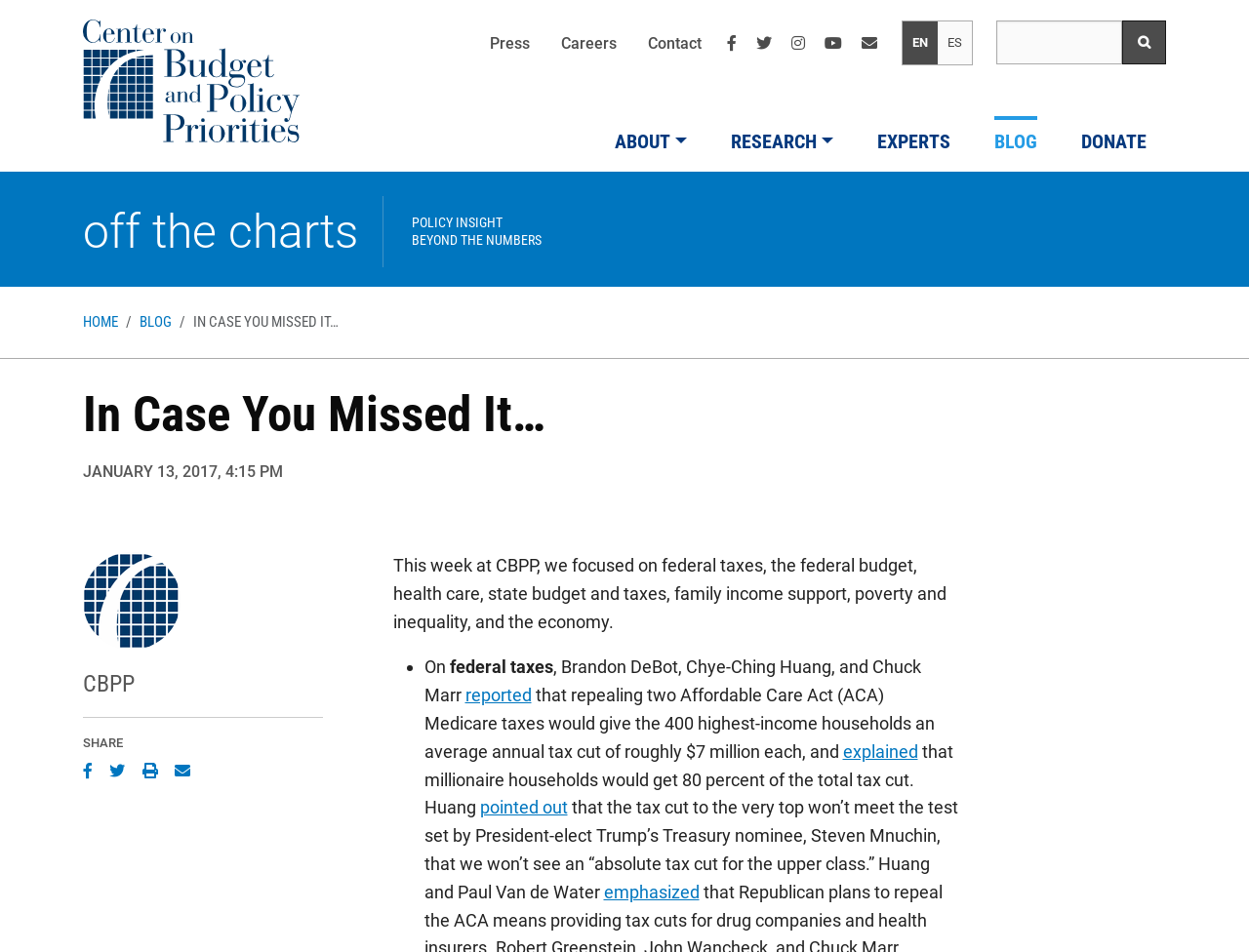What is the purpose of the search bar?
From the screenshot, provide a brief answer in one word or phrase.

To search the website